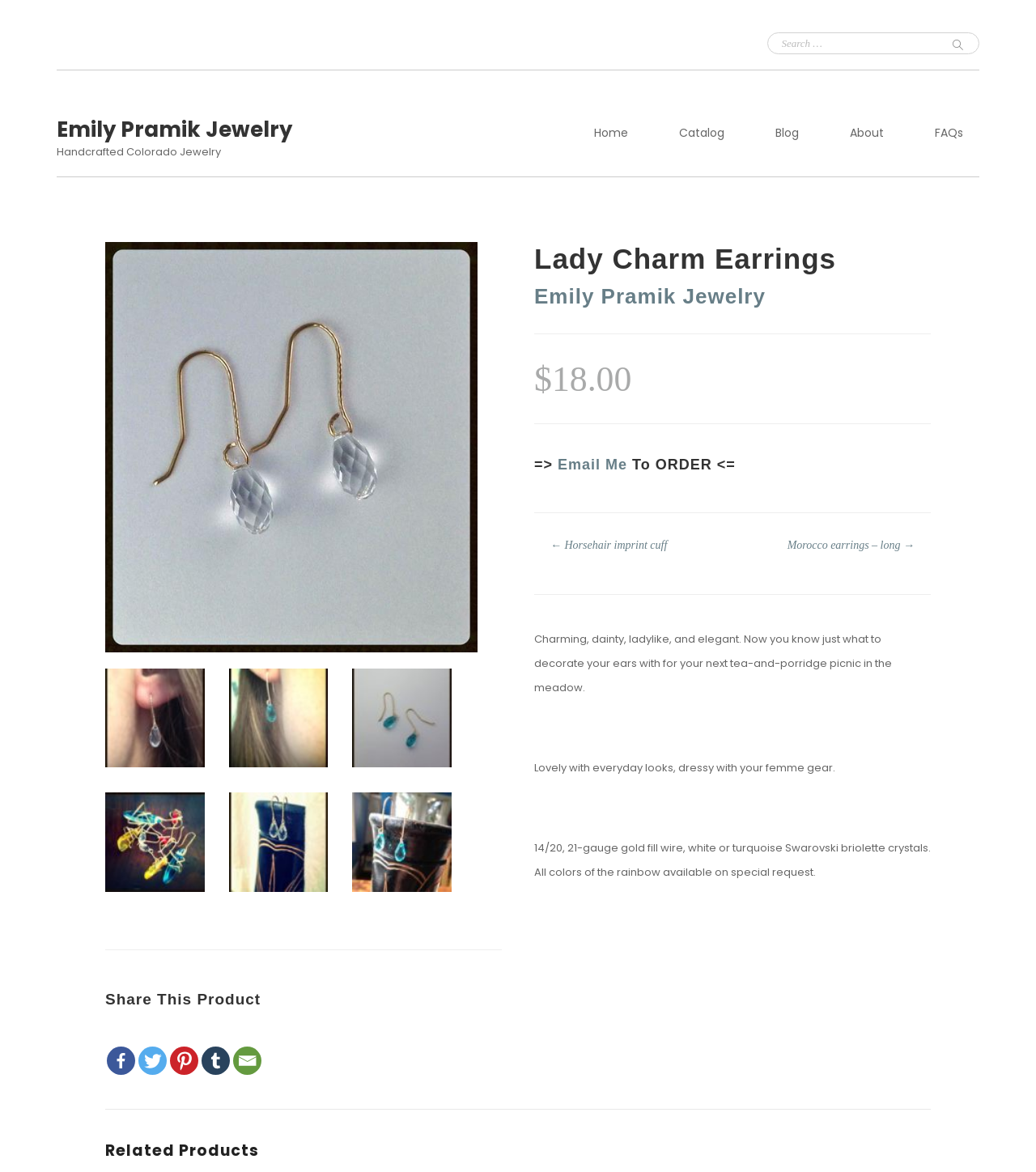Determine the main headline from the webpage and extract its text.

Lady Charm Earrings